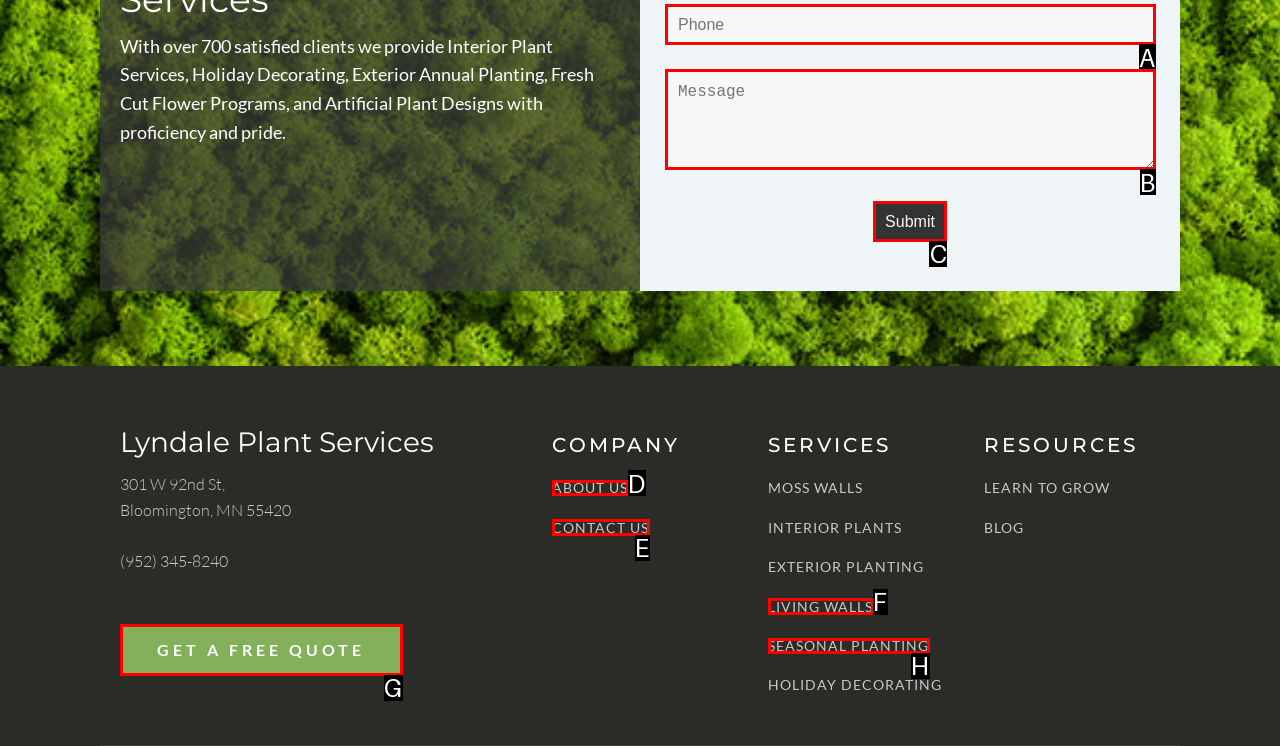Identify which HTML element matches the description: GET A FREE QUOTE
Provide your answer in the form of the letter of the correct option from the listed choices.

G